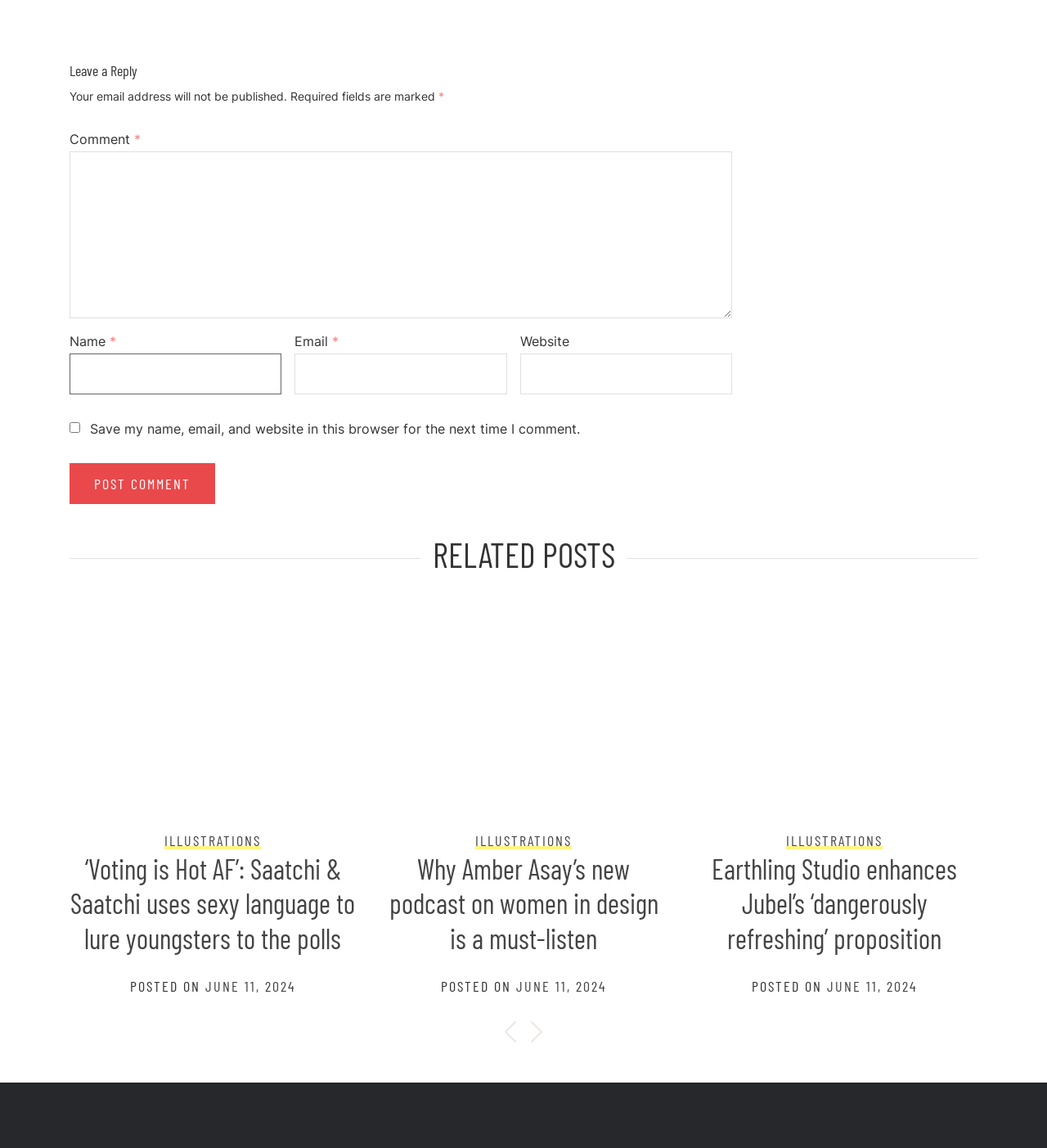Identify the bounding box coordinates of the region that should be clicked to execute the following instruction: "View the post on June 11, 2024".

[0.196, 0.851, 0.282, 0.867]